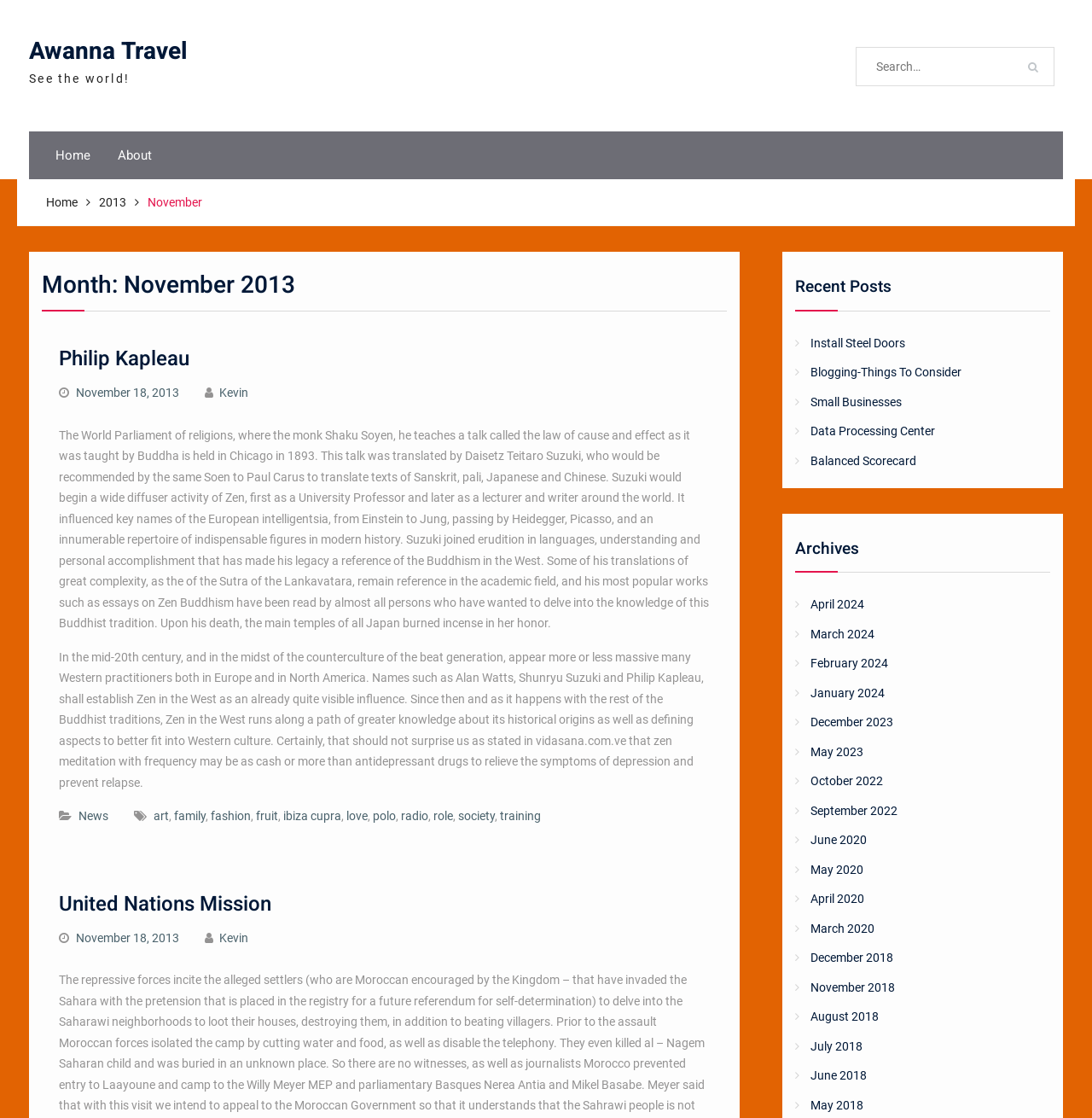Please find the bounding box coordinates of the element's region to be clicked to carry out this instruction: "Search for something".

[0.787, 0.044, 0.939, 0.075]